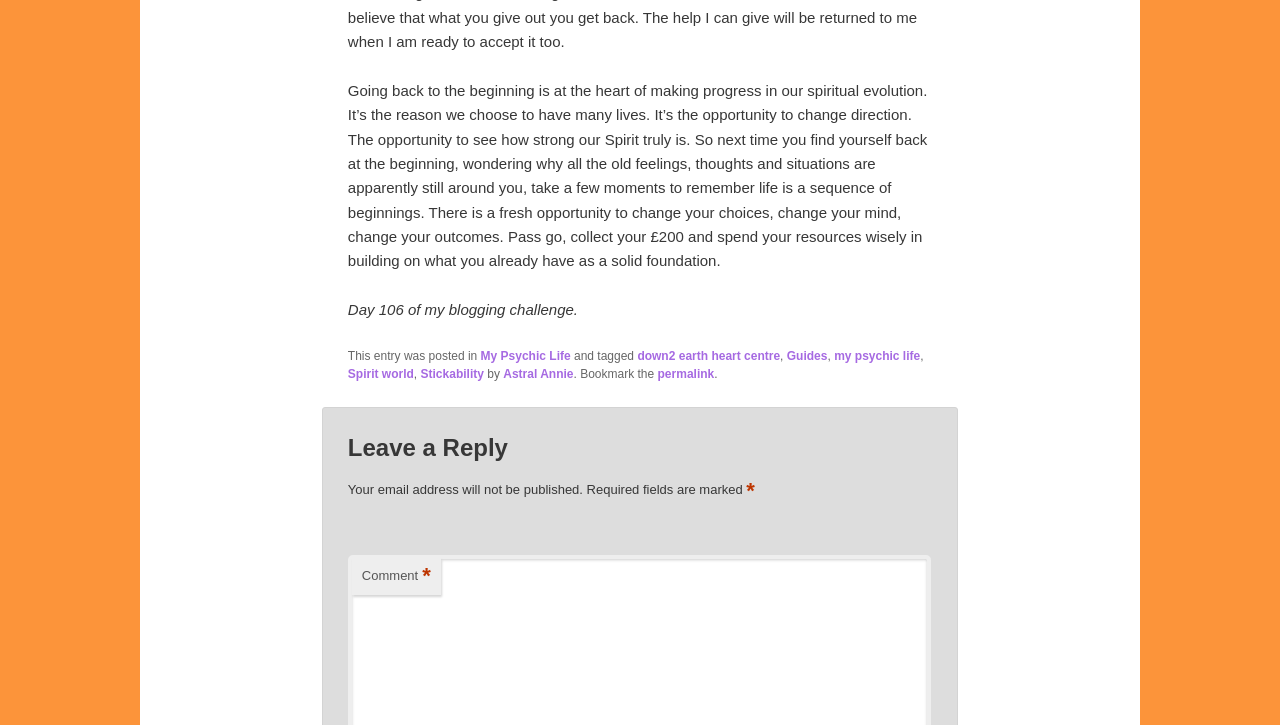What is the author reflecting on?
Please provide a comprehensive answer based on the contents of the image.

The author is reflecting on spiritual evolution, as indicated by the text 'Going back to the beginning is at the heart of making progress in our spiritual evolution.'